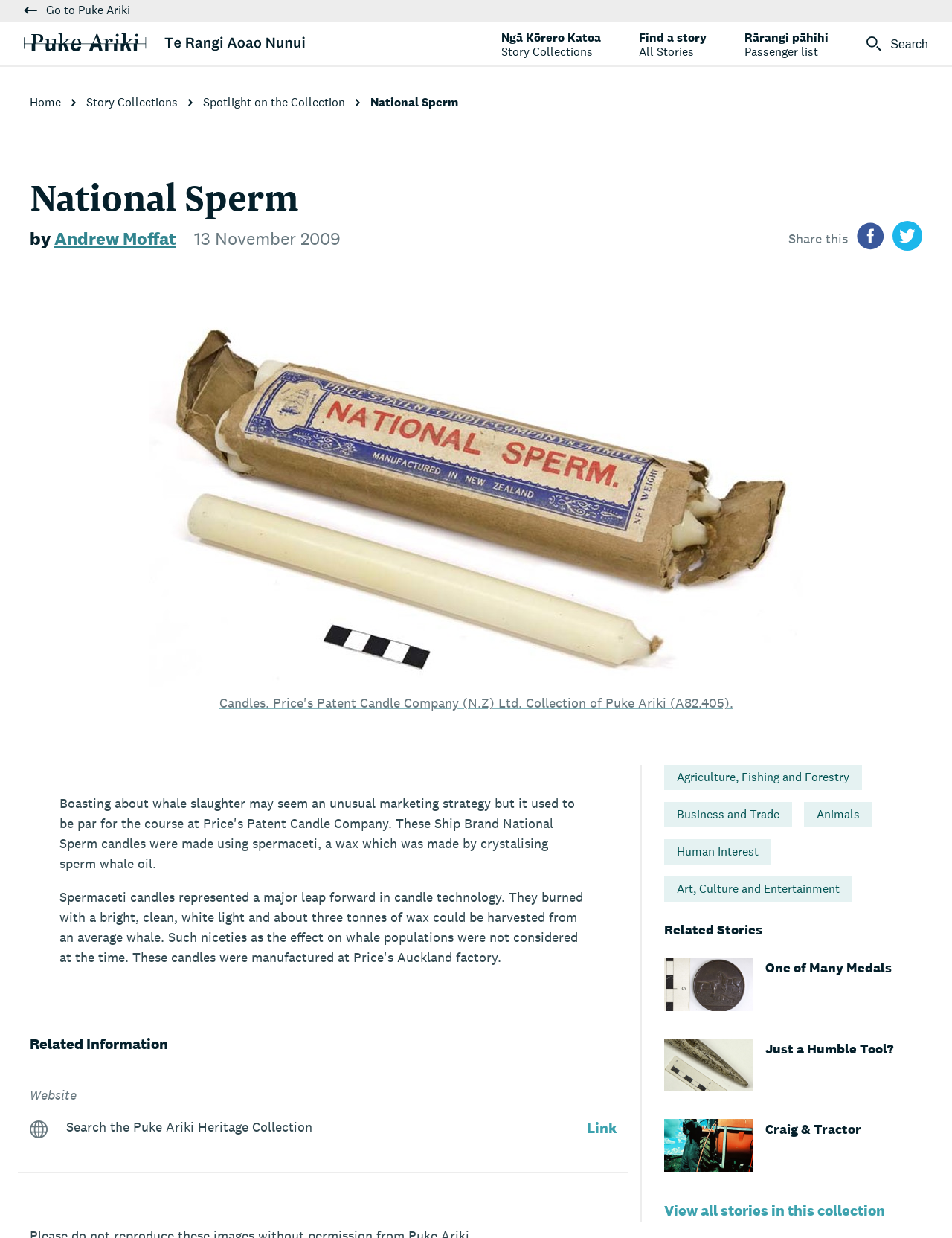Please determine the bounding box coordinates for the element that should be clicked to follow these instructions: "Share on facebook".

[0.898, 0.179, 0.93, 0.207]